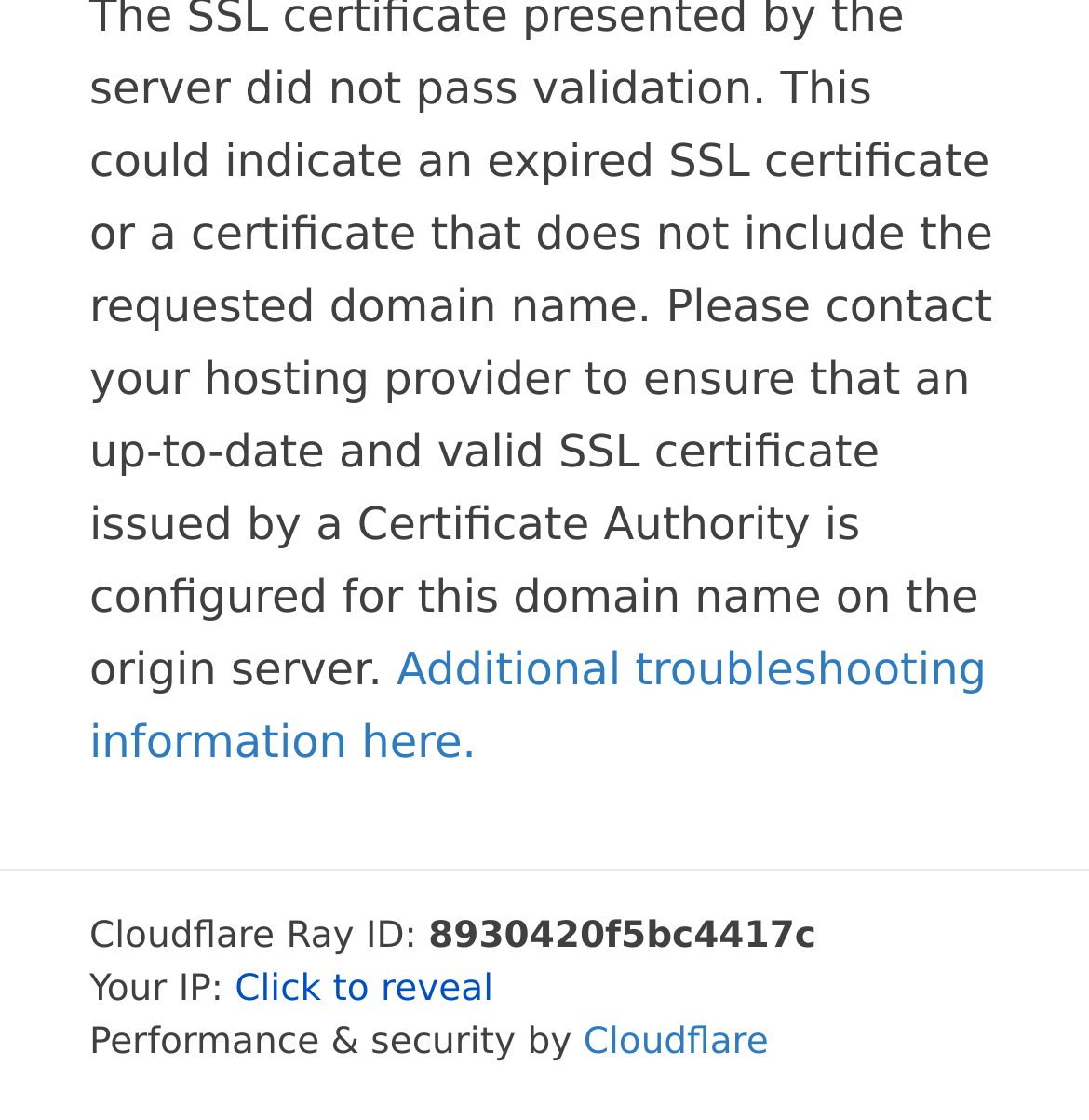What is the name of the service providing performance and security?
Provide a concise answer using a single word or phrase based on the image.

Cloudflare